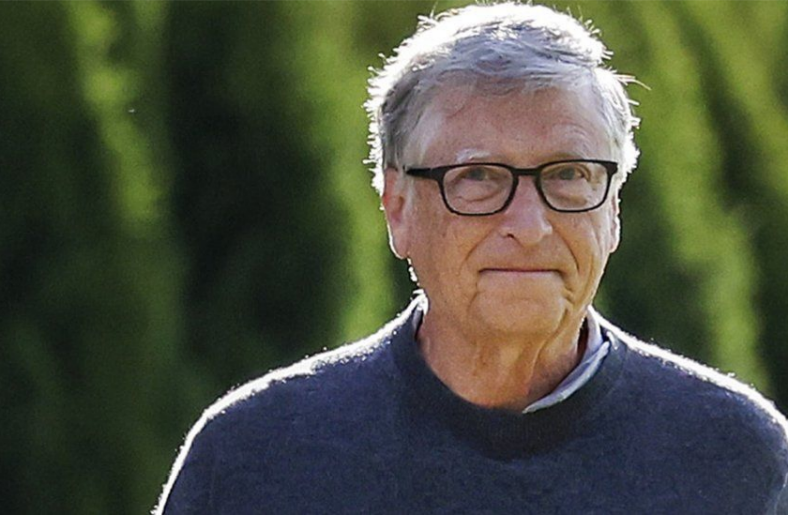What is Bill Gates committed to doing according to the related article?
Look at the image and construct a detailed response to the question.

The related article titled 'Bill Gates promises to leave the world’s wealthy list' highlights his dedication to societal contributions, specifically his commitment to sharing his wealth.